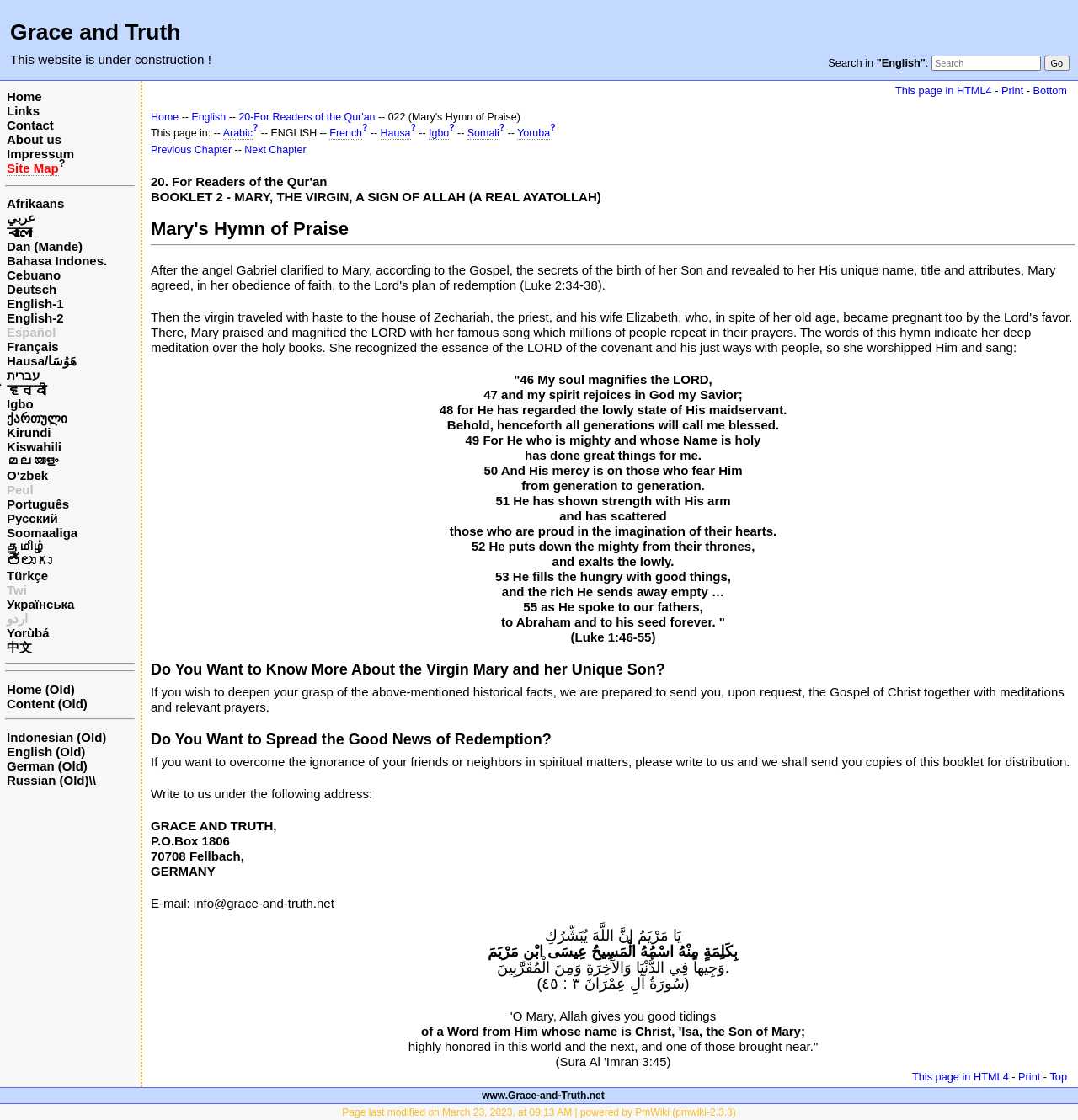How many languages are available for translation?
Please provide a single word or phrase answer based on the image.

Over 30